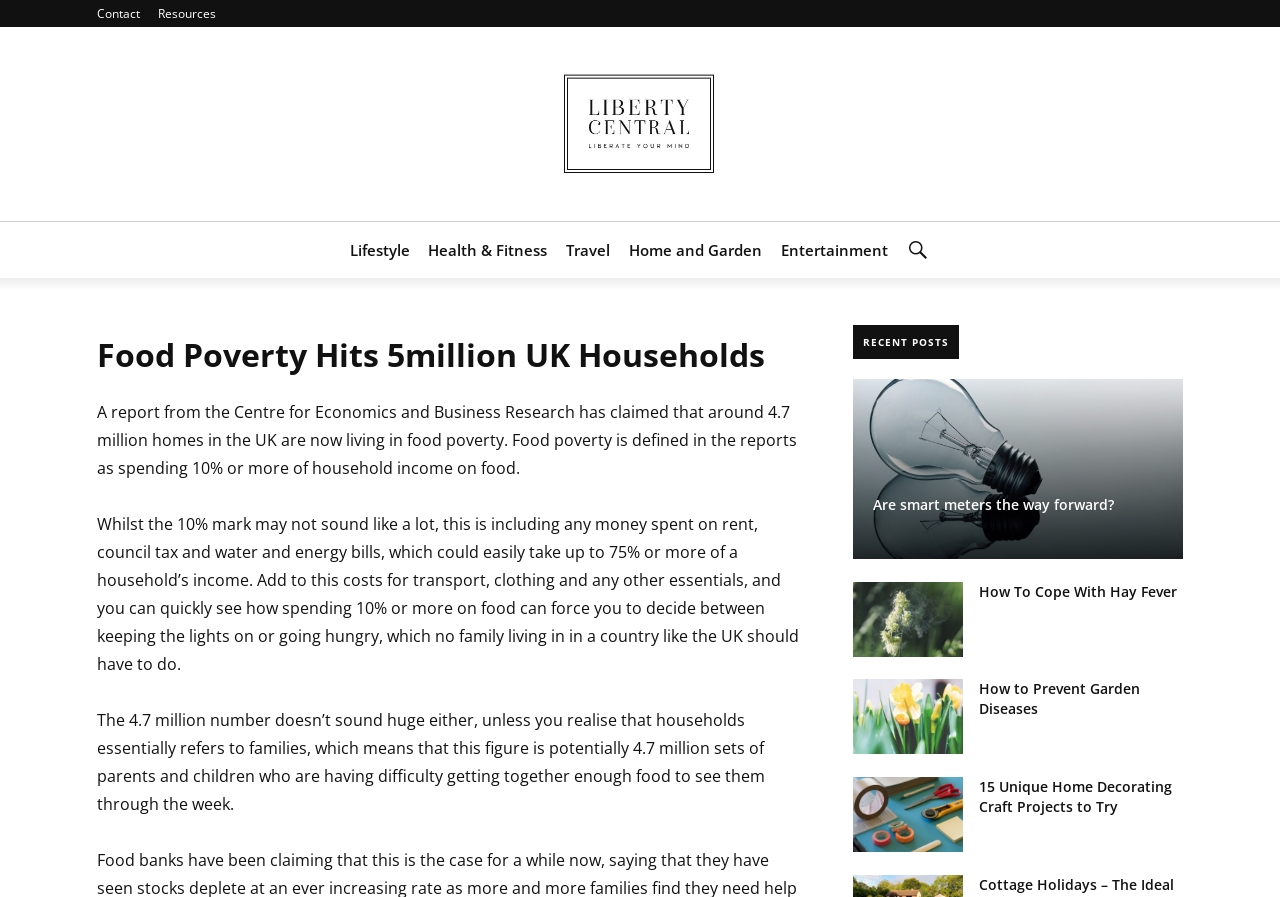Identify the bounding box coordinates of the clickable region required to complete the instruction: "Click the 'Contact' link". The coordinates should be given as four float numbers within the range of 0 and 1, i.e., [left, top, right, bottom].

[0.076, 0.0, 0.109, 0.03]